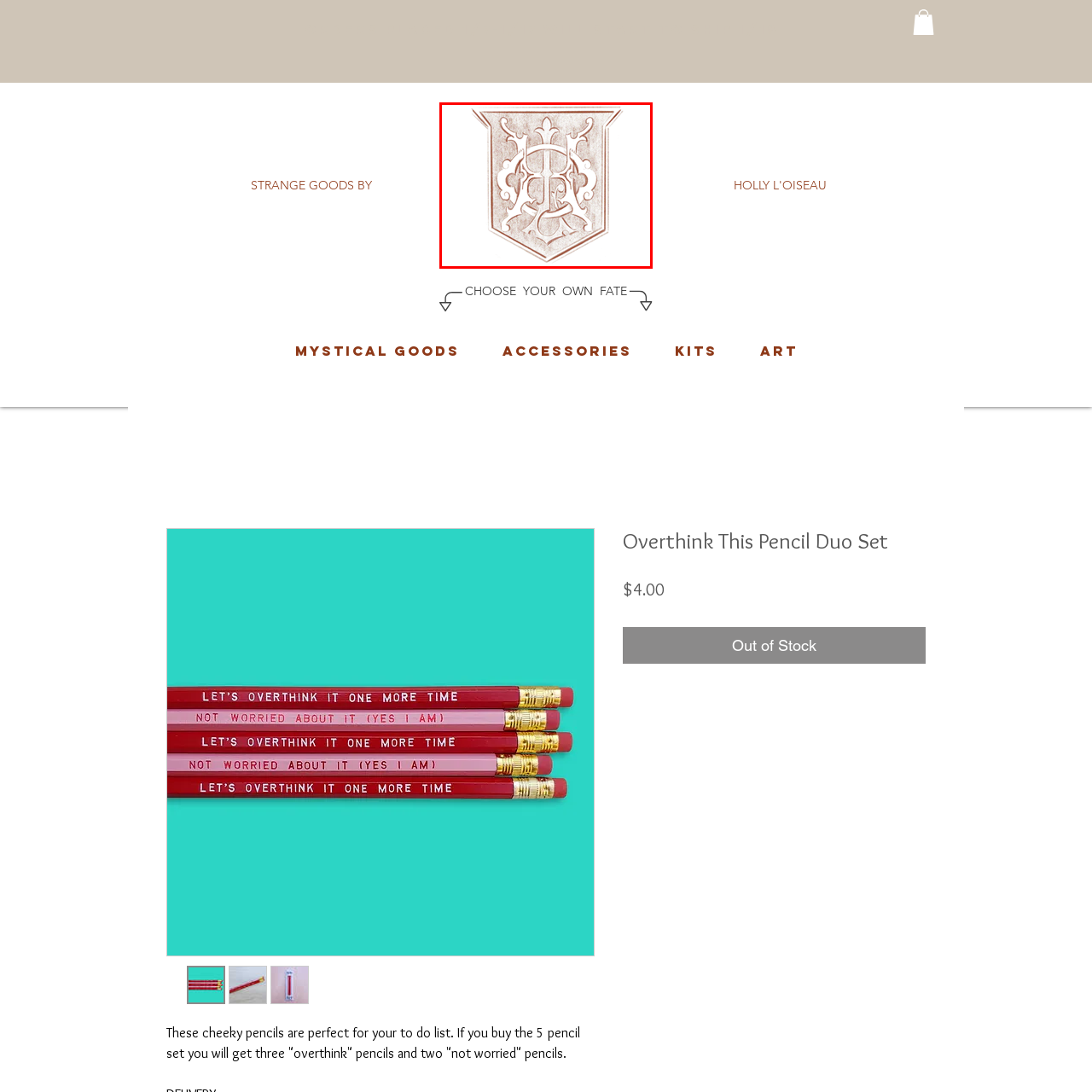Deliver a detailed account of the image that lies within the red box.

The image features a beautifully intricate design resembling an emblem or coat of arms, likely associated with the "Overthink This Pencil Duo Set." The emblem showcases ornate scrollwork and decorative elements that create a visually captivating centerpiece. This artistic representation may reflect themes of creativity and whimsy, aligning with the playful nature of the pencil set's concept. The overall aesthetic resonates with artistic craftsmanship, making it an appealing visual element for fans of unique stationery or artistic goods.